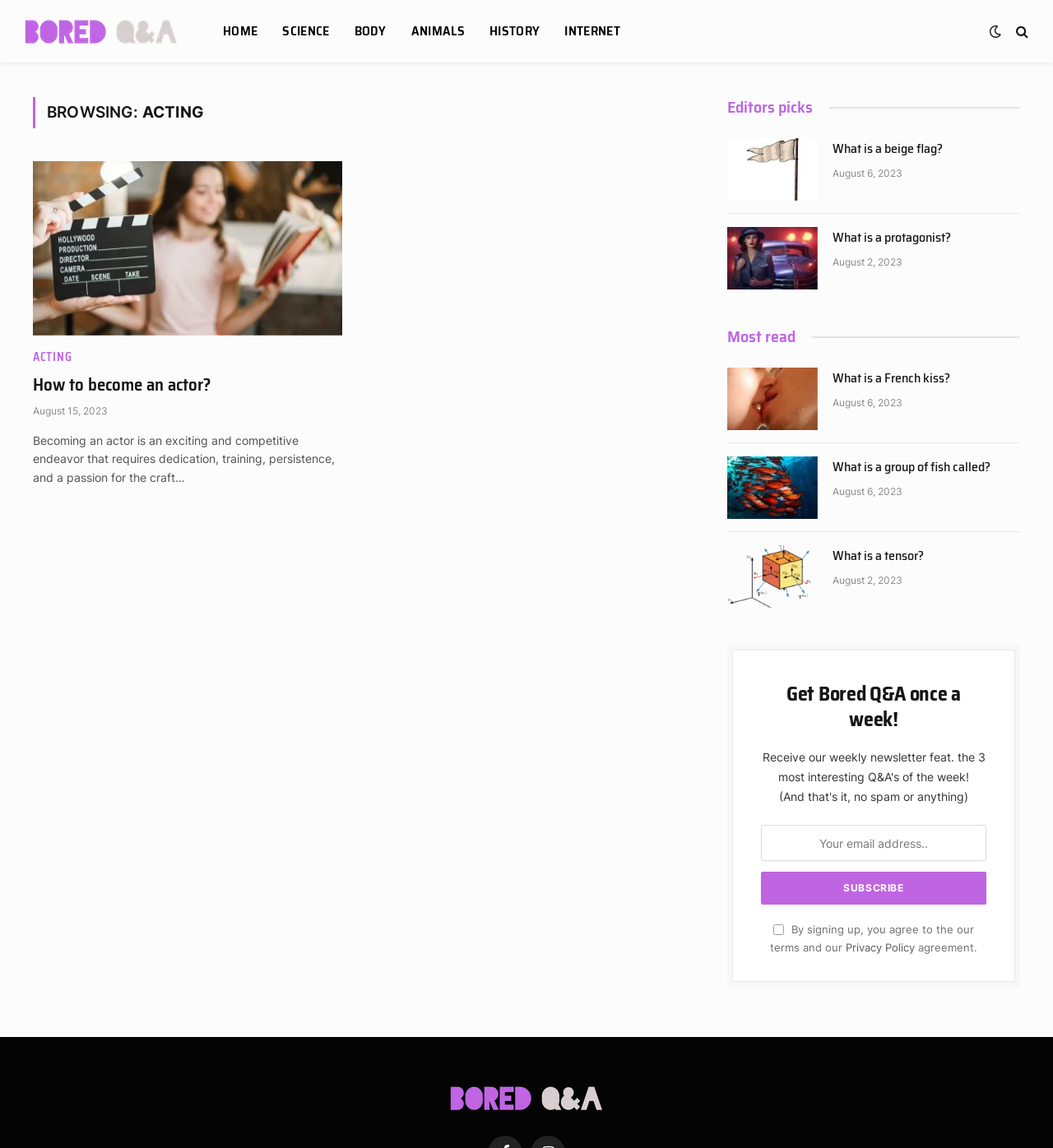Identify the bounding box for the described UI element. Provide the coordinates in (top-left x, top-left y, bottom-right x, bottom-right y) format with values ranging from 0 to 1: Privacy Policy

[0.803, 0.82, 0.869, 0.831]